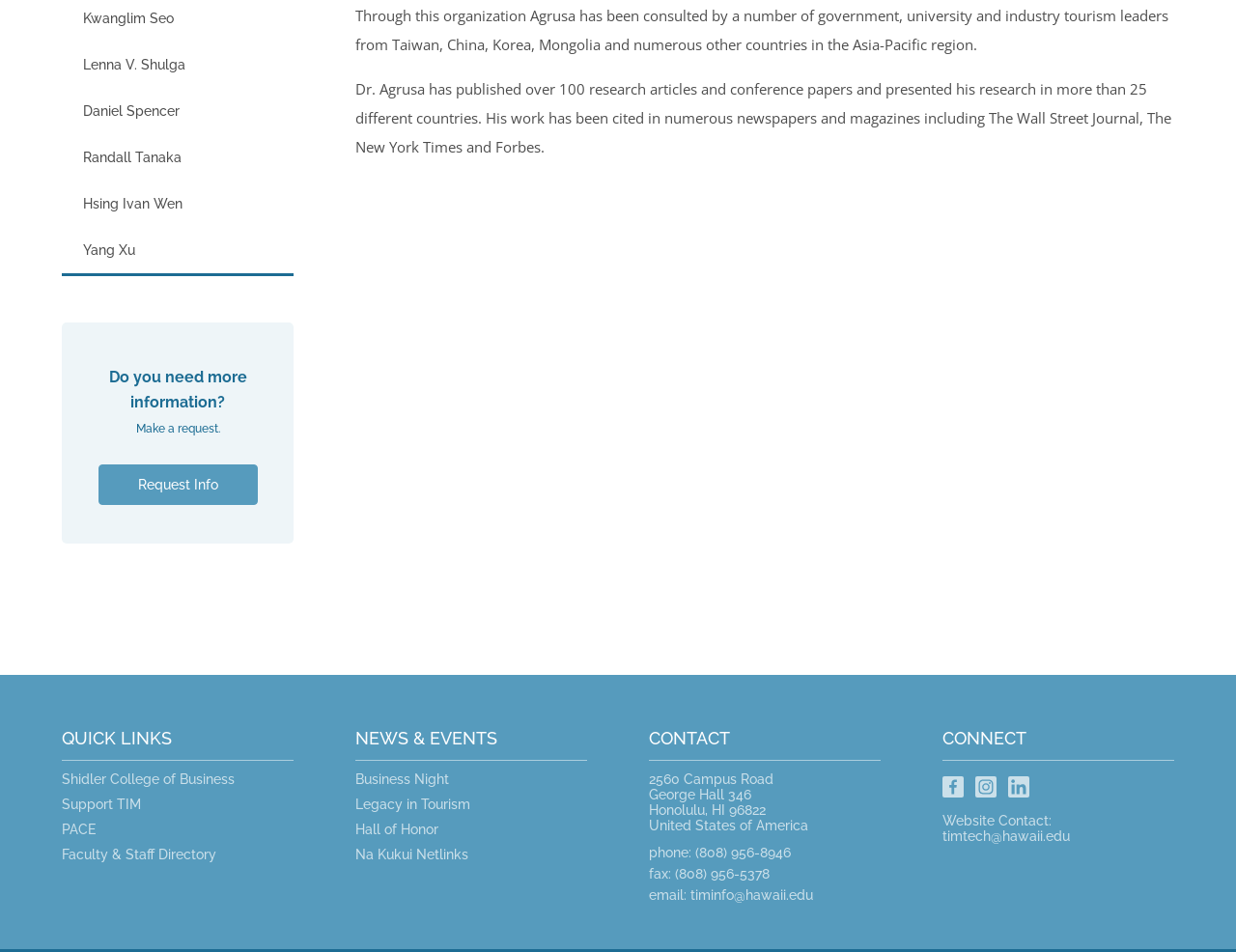Given the description "Instagram", determine the bounding box of the corresponding UI element.

[0.789, 0.815, 0.806, 0.838]